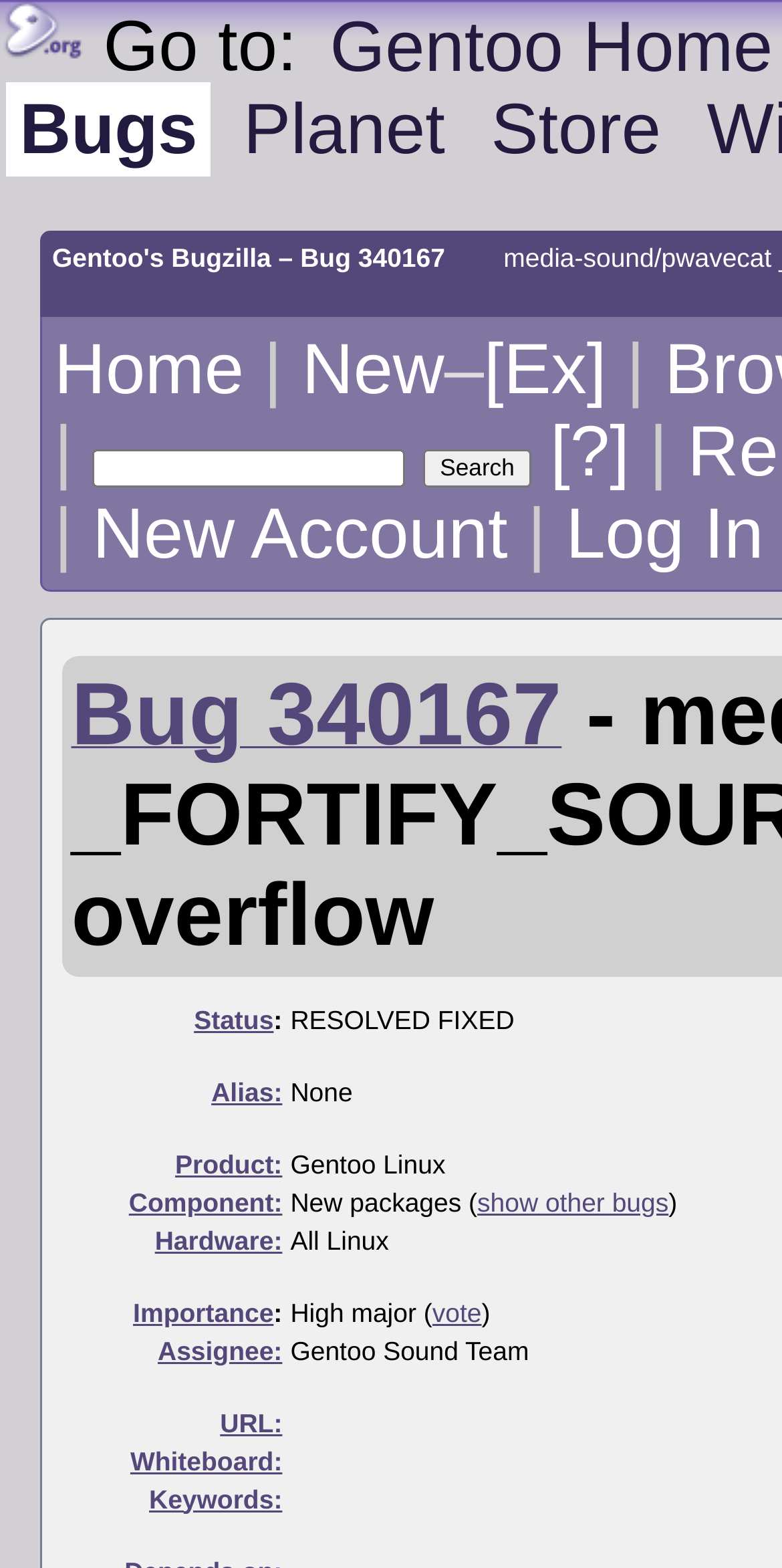Determine the bounding box coordinates for the region that must be clicked to execute the following instruction: "View bug details".

[0.091, 0.455, 0.718, 0.479]